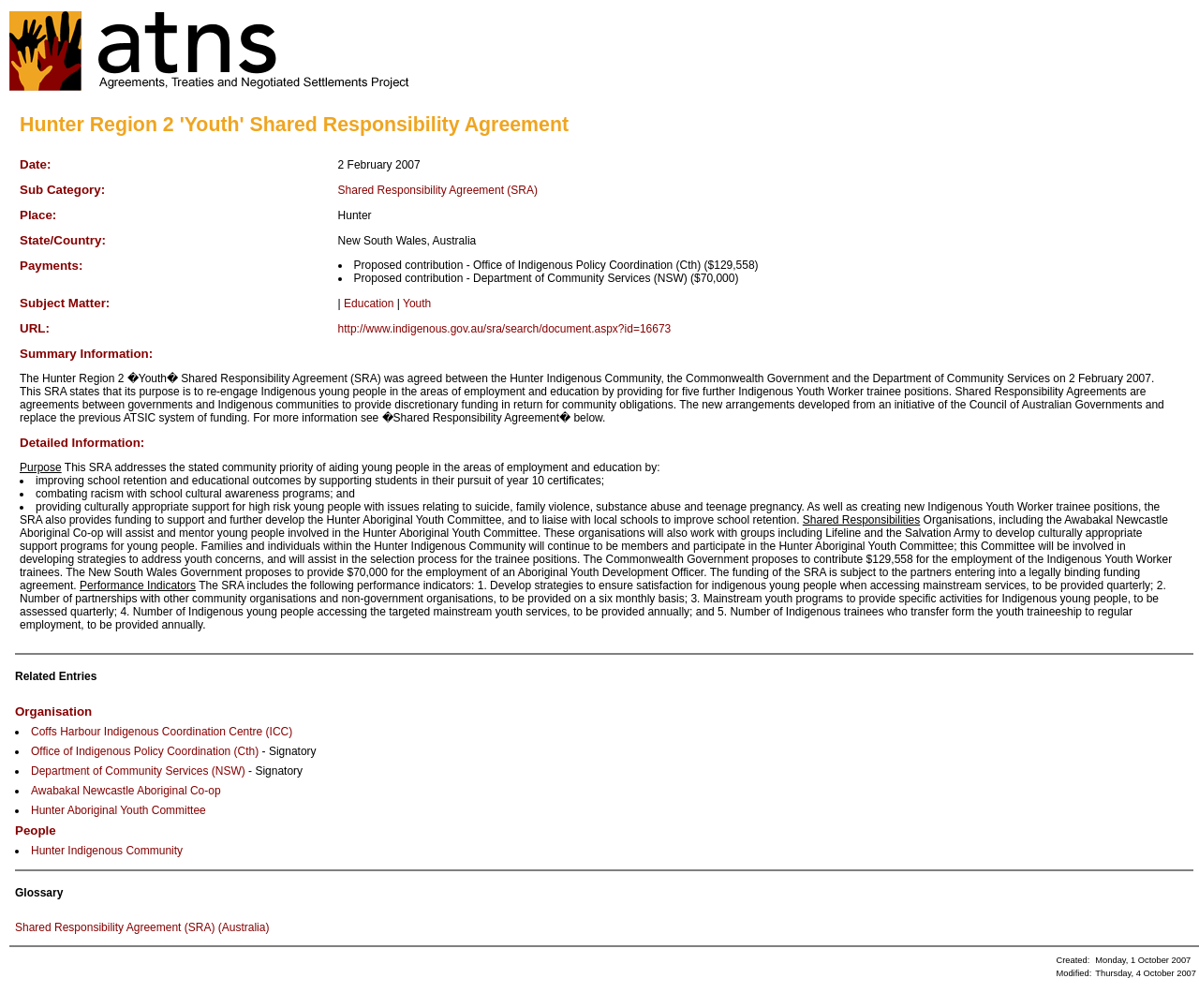What is the role of the Awabakal Newcastle Aboriginal Co-op in the Hunter Aboriginal Youth Committee?
Based on the image, provide your answer in one word or phrase.

To assist and mentor young people